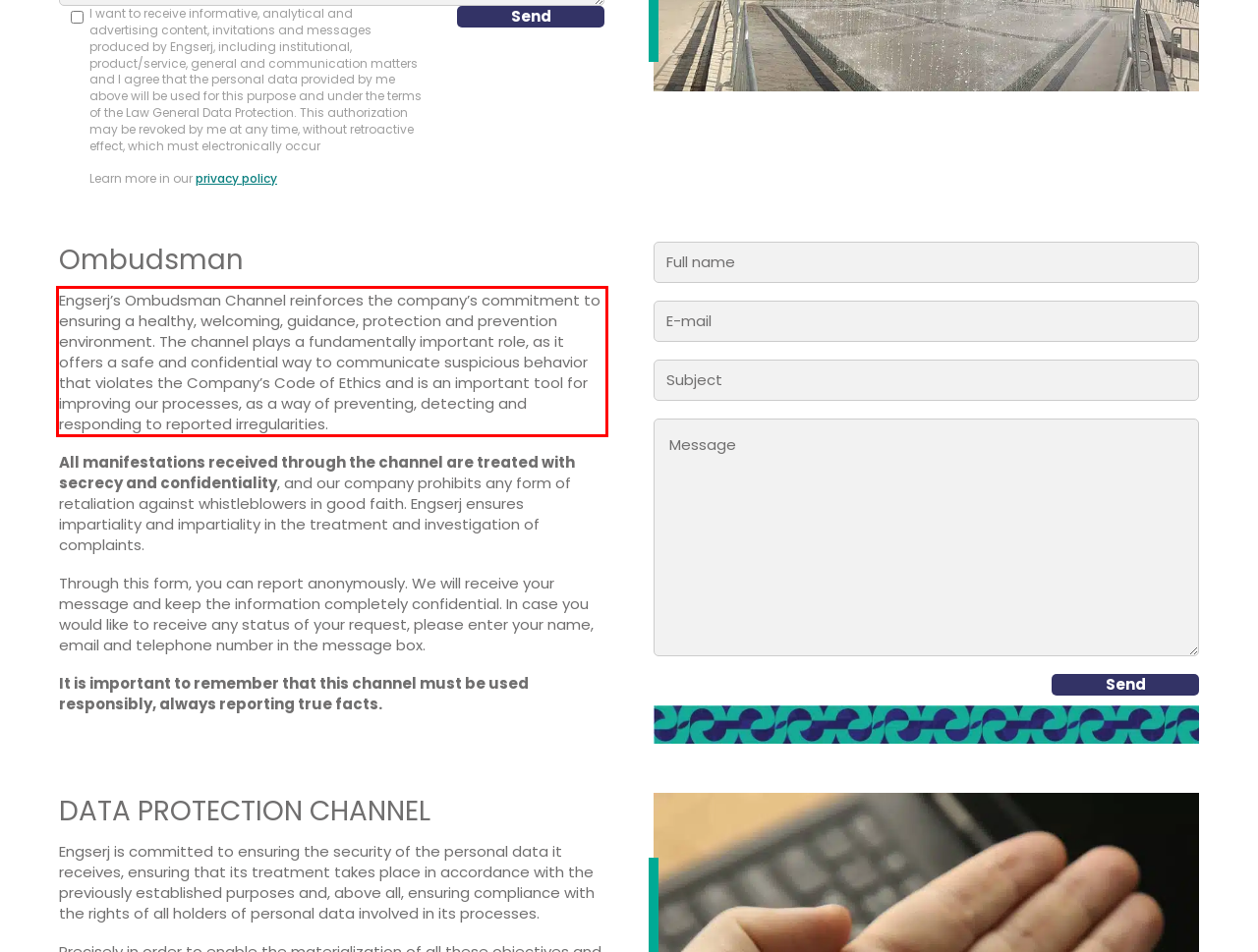Perform OCR on the text inside the red-bordered box in the provided screenshot and output the content.

Engserj’s Ombudsman Channel reinforces the company’s commitment to ensuring a healthy, welcoming, guidance, protection and prevention environment. The channel plays a fundamentally important role, as it offers a safe and confidential way to communicate suspicious behavior that violates the Company’s Code of Ethics and is an important tool for improving our processes, as a way of preventing, detecting and responding to reported irregularities.